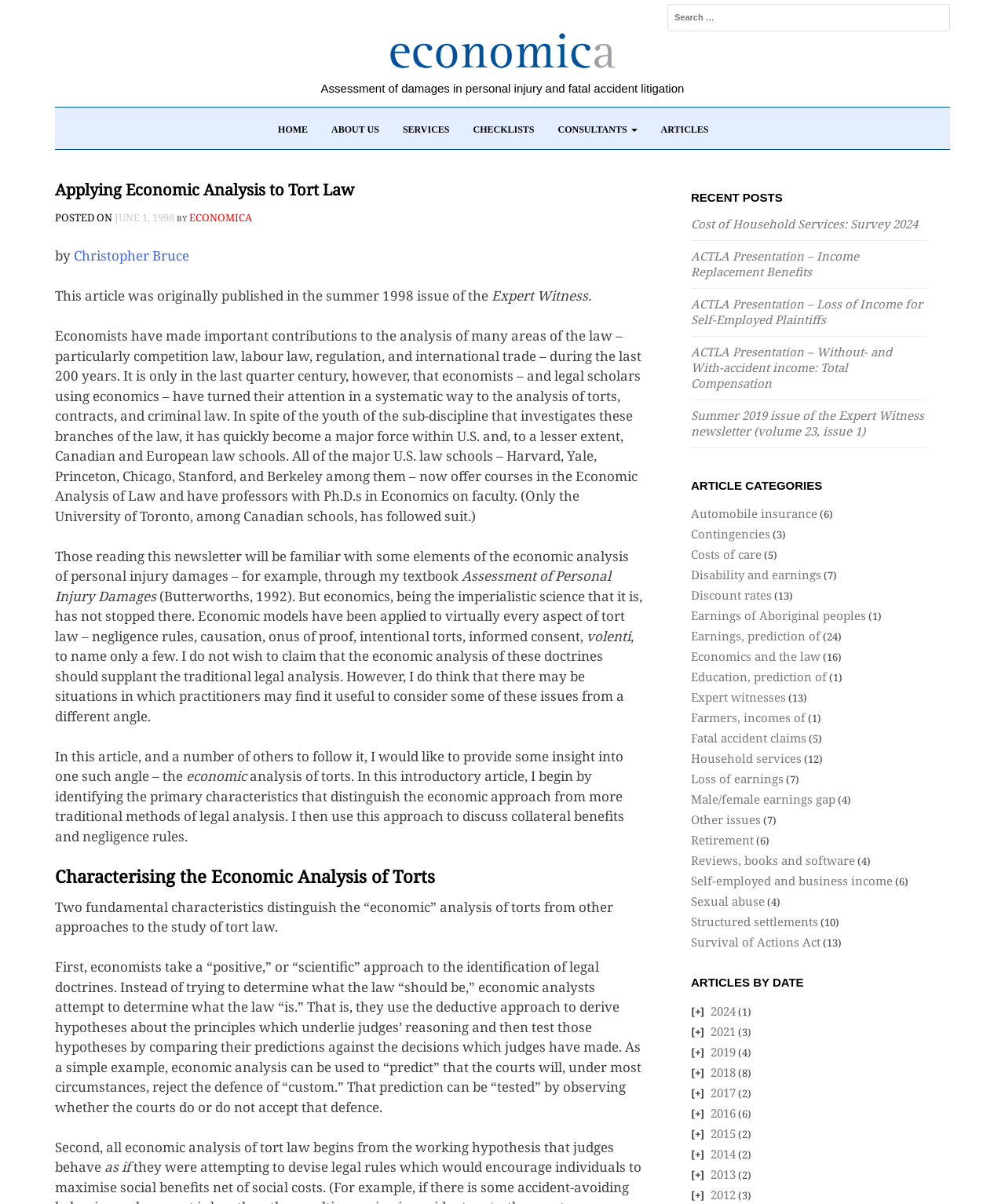Please specify the bounding box coordinates of the clickable region to carry out the following instruction: "Search for something". The coordinates should be four float numbers between 0 and 1, in the format [left, top, right, bottom].

[0.664, 0.003, 0.945, 0.026]